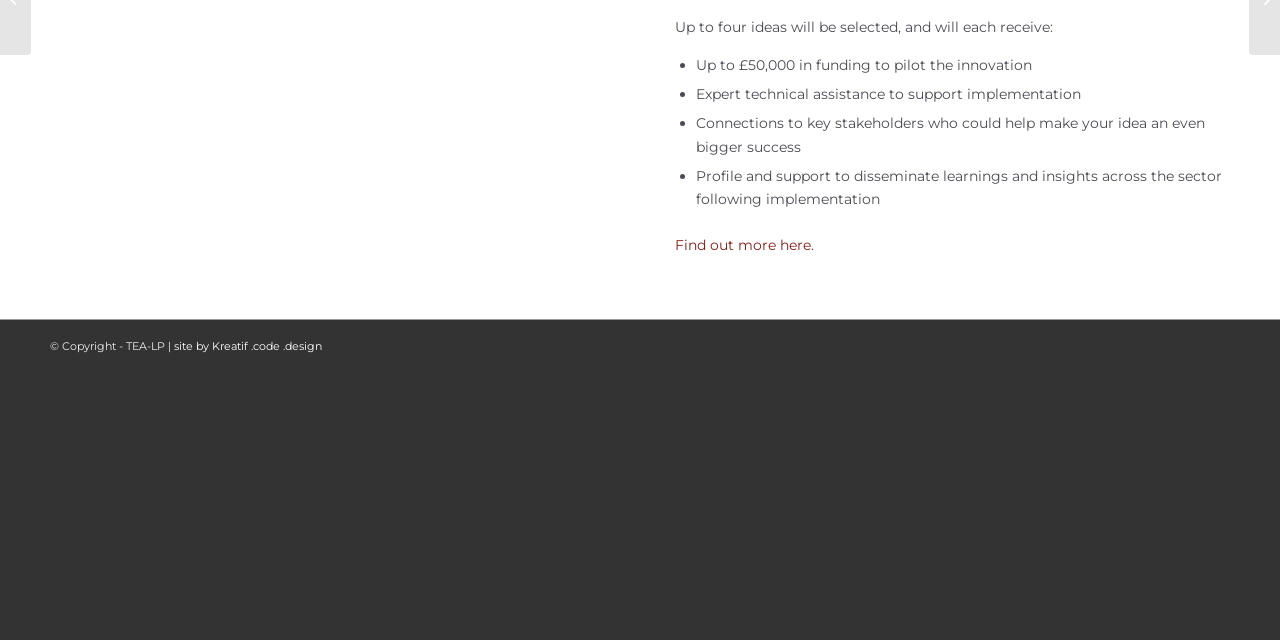Based on the element description: "site by Kreatif .code .design", identify the bounding box coordinates for this UI element. The coordinates must be four float numbers between 0 and 1, listed as [left, top, right, bottom].

[0.136, 0.529, 0.252, 0.551]